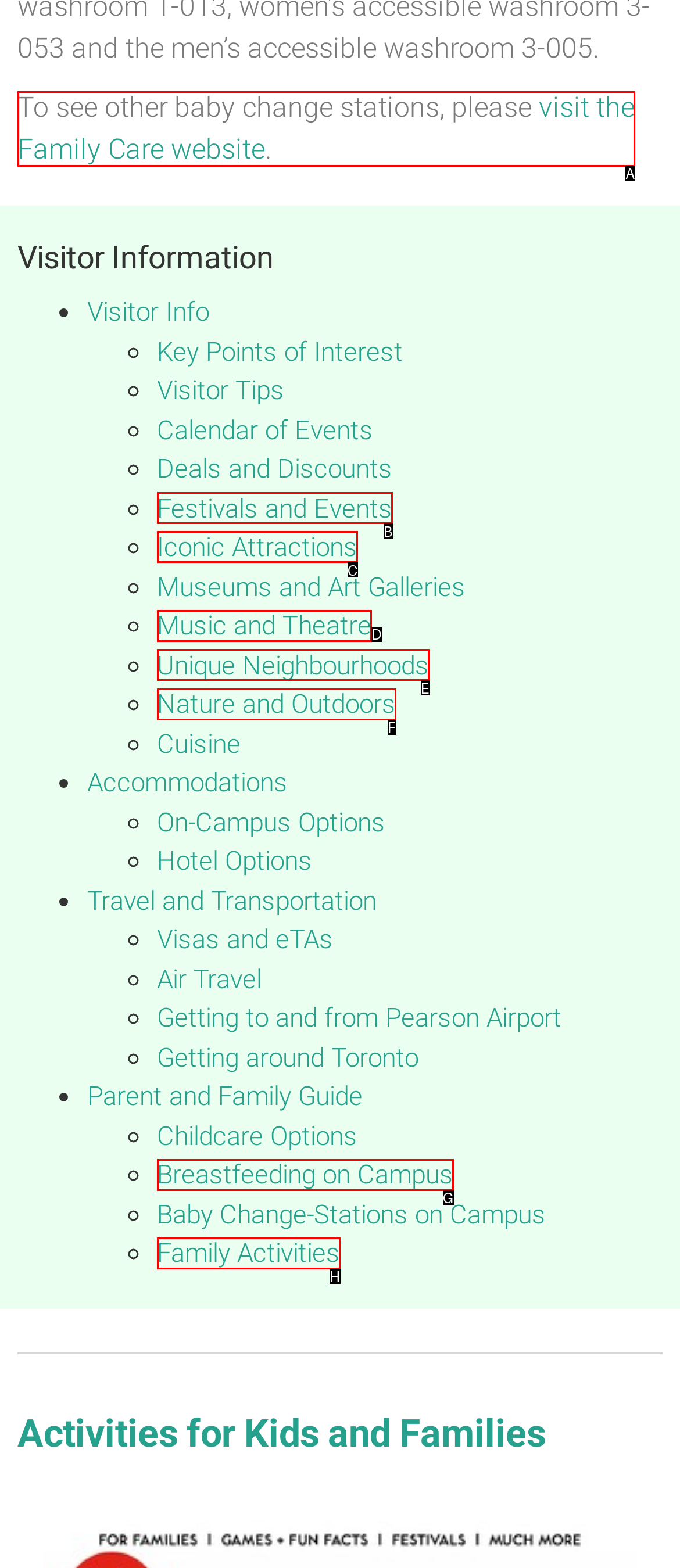Identify the HTML element I need to click to complete this task: explore Iconic Attractions Provide the option's letter from the available choices.

C